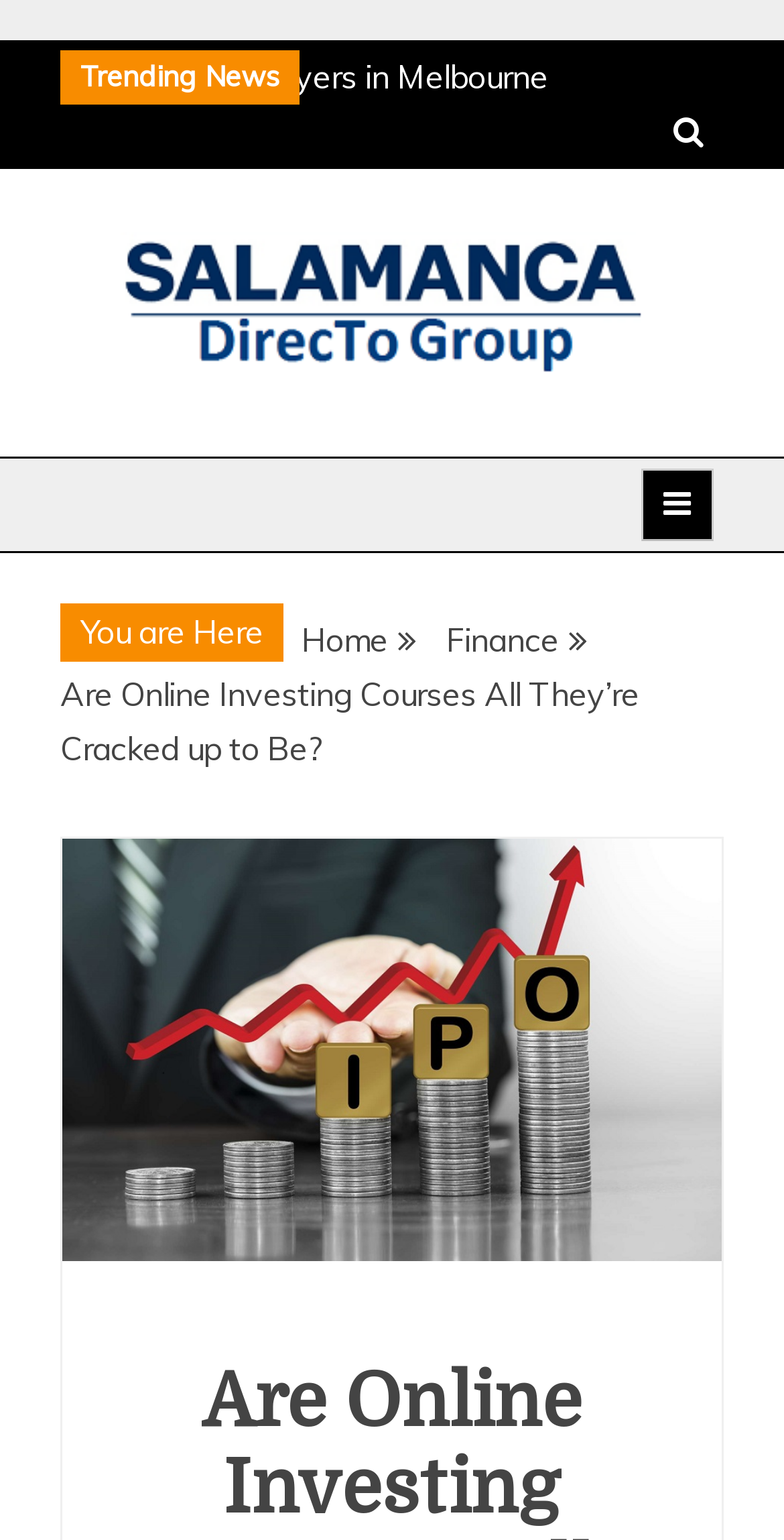Locate the bounding box coordinates of the area you need to click to fulfill this instruction: 'Expand the primary menu'. The coordinates must be in the form of four float numbers ranging from 0 to 1: [left, top, right, bottom].

[0.818, 0.304, 0.91, 0.351]